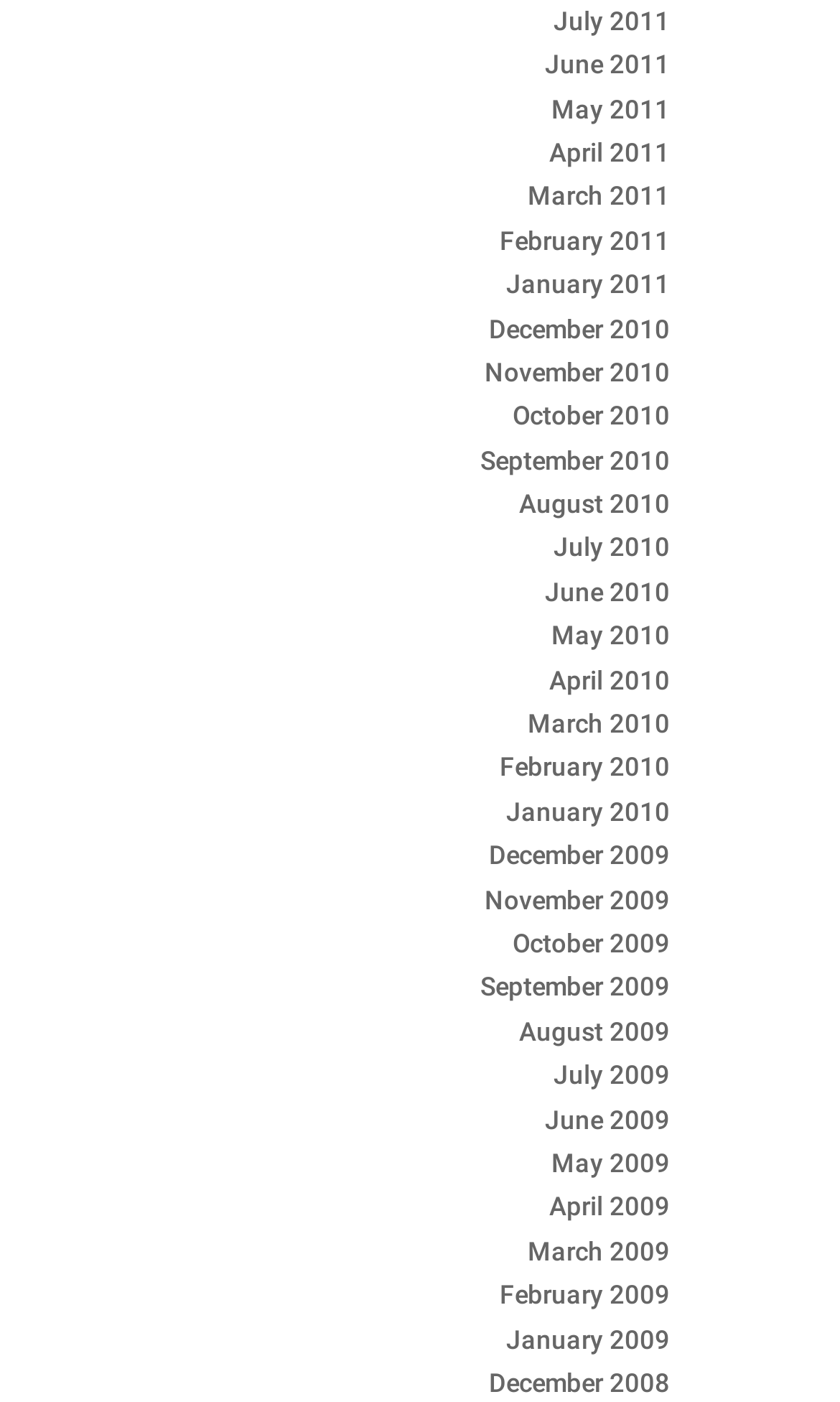Refer to the image and provide an in-depth answer to the question:
What is the earliest month listed on the webpage?

I looked at the links on the webpage and found that the link with the highest y2 coordinate is 'December 2008', which means it is located at the bottom of the webpage. Therefore, it is the earliest month listed on the webpage.